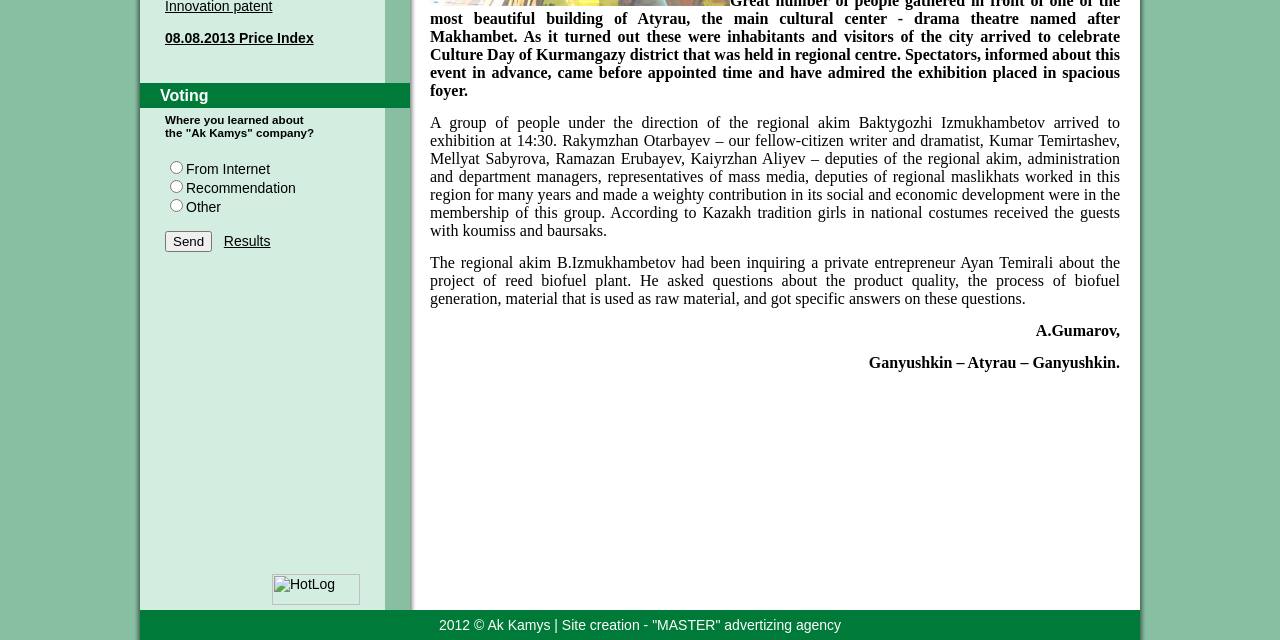Please predict the bounding box coordinates (top-left x, top-left y, bottom-right x, bottom-right y) for the UI element in the screenshot that fits the description: Results

[0.175, 0.365, 0.211, 0.39]